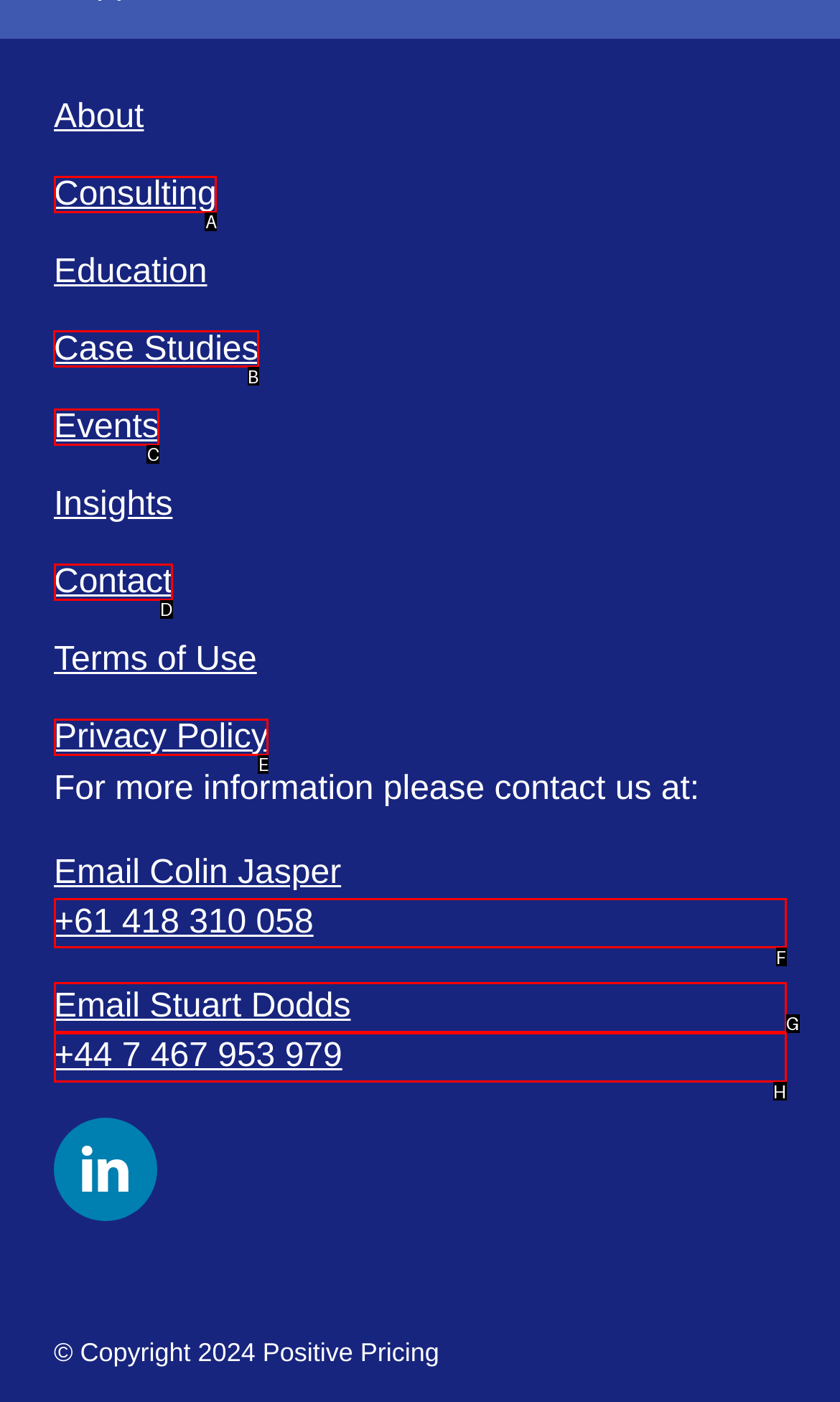Point out the UI element to be clicked for this instruction: View Case Studies. Provide the answer as the letter of the chosen element.

B